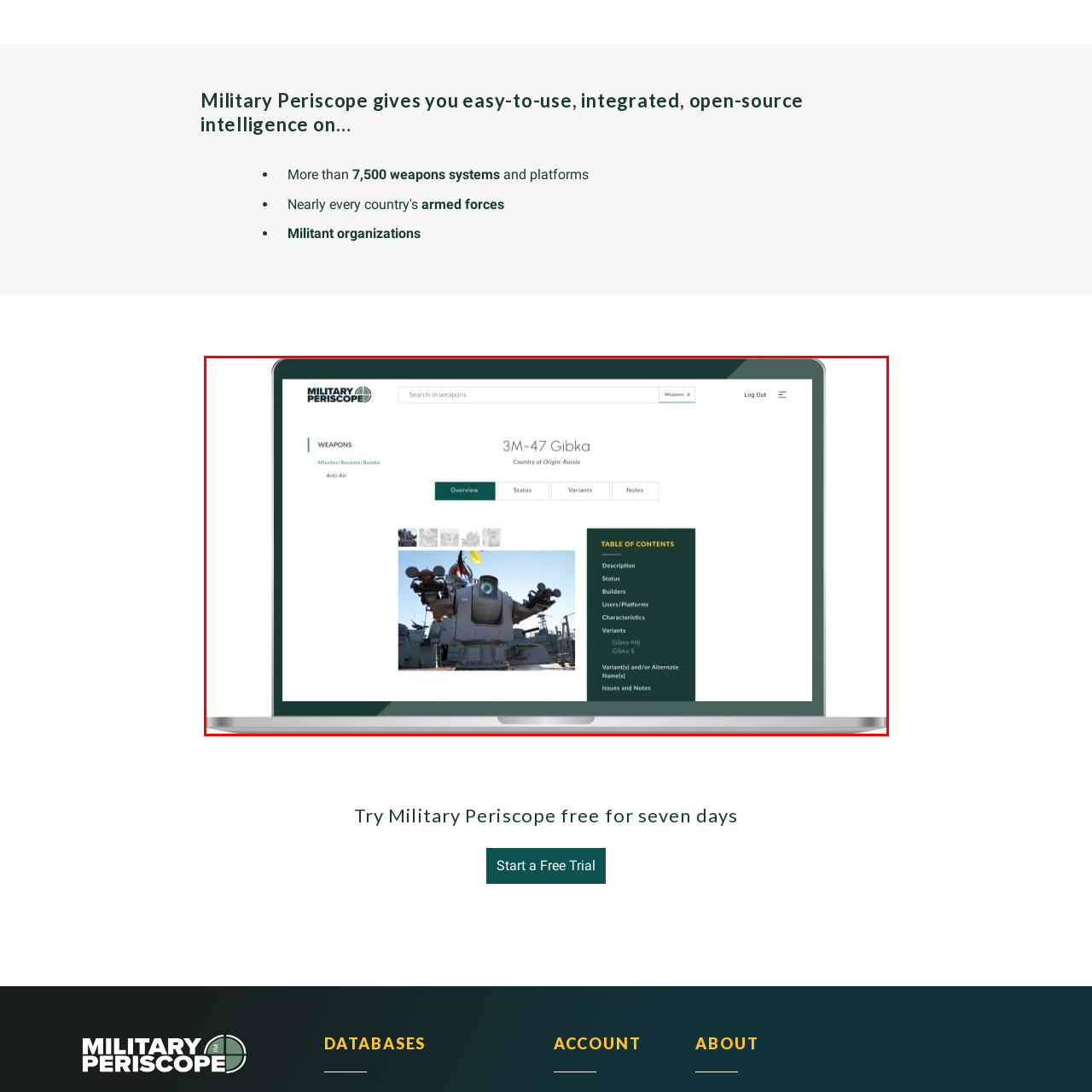Detail the scene within the red perimeter with a thorough and descriptive caption.

The image showcases a laptop displaying a webpage from Military Periscope, featuring information on the 3M-47 Gibka, a missile system of Russian origin. The interface is organized with essential sections like Overview, Status, Variants, and Notes, providing a streamlined way to access detailed data about military weapons. Accompanying the textual content, there is a prominent image of the 3M-47 Gibka system itself, illustrating its structure and features. In addition, a sidebar titled "TABLE OF CONTENTS" outlines various aspects including description, builders, users/platforms, and variants, ensuring users can easily navigate through comprehensive intelligence on military assets. The overall design emphasizes user-friendliness and accessibility for those seeking detailed defense and military information.